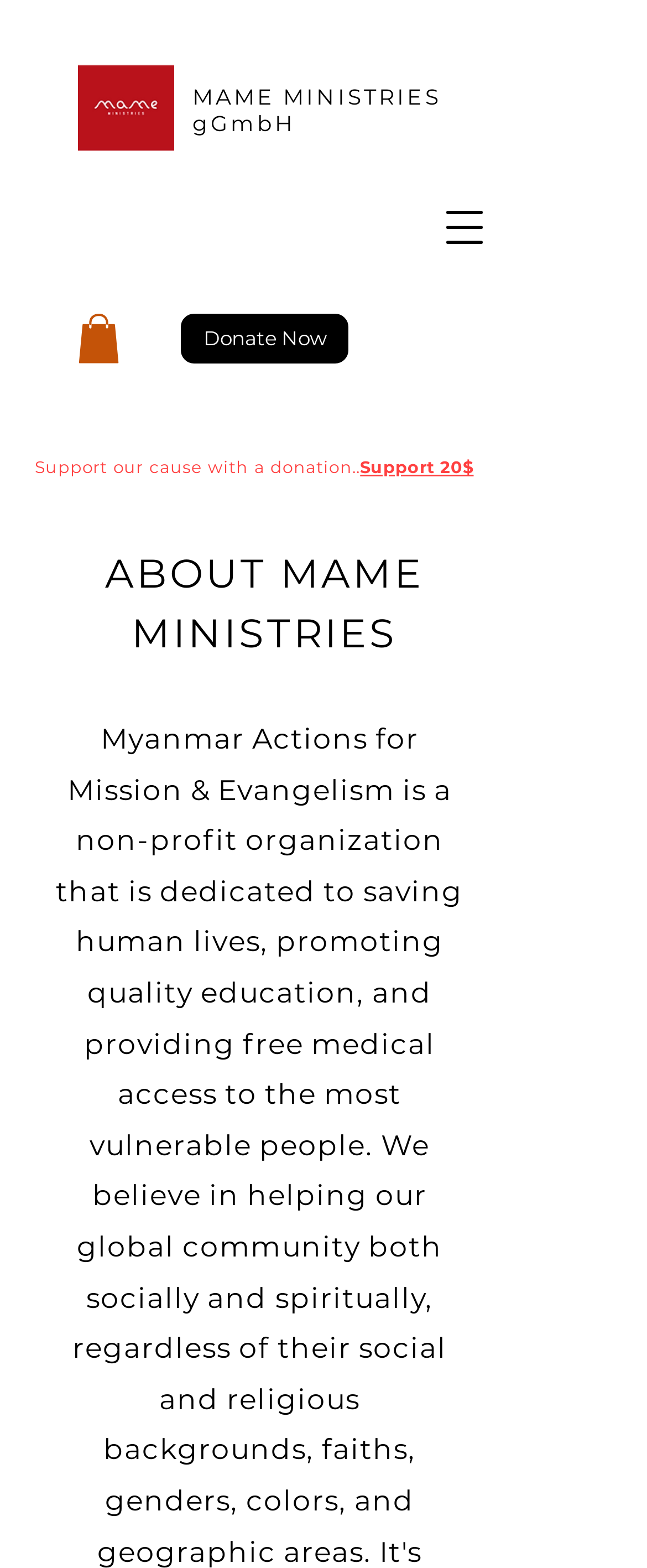Reply to the question with a single word or phrase:
What is the main section of the webpage?

ABOUT MAME MINISTRIES